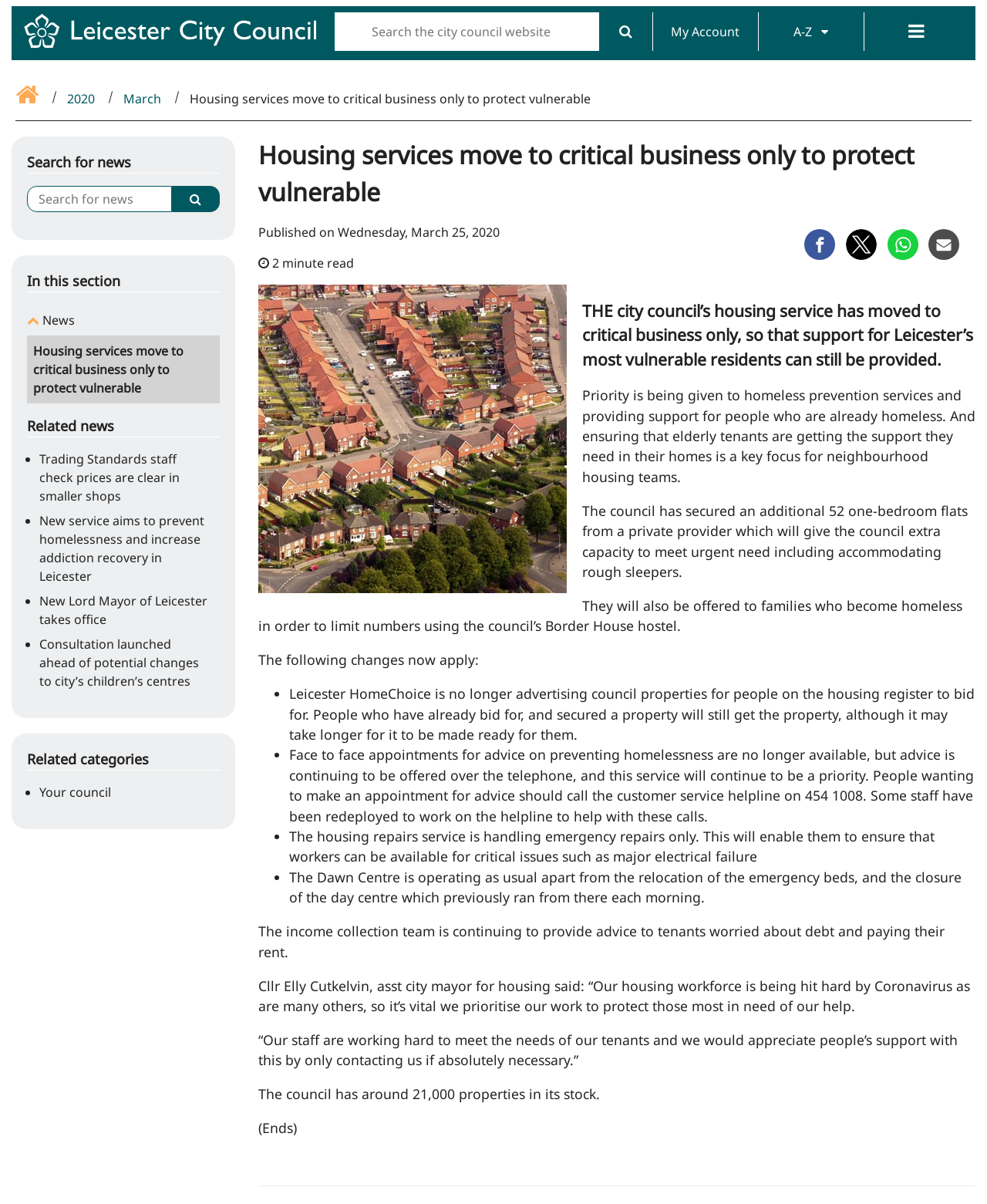Locate the bounding box coordinates of the clickable area to execute the instruction: "Go back to the home page". Provide the coordinates as four float numbers between 0 and 1, represented as [left, top, right, bottom].

[0.016, 0.075, 0.042, 0.089]